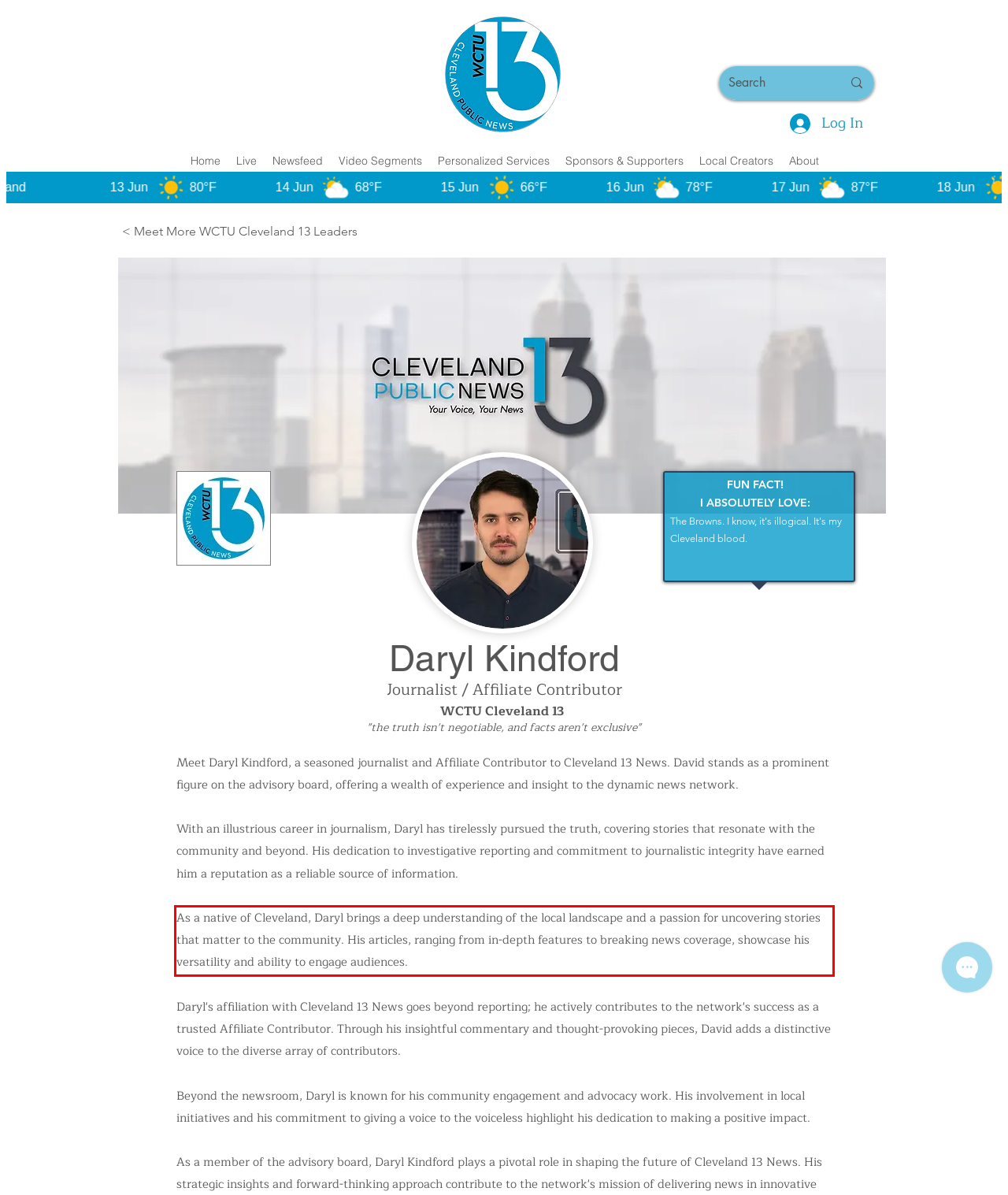Look at the screenshot of the webpage, locate the red rectangle bounding box, and generate the text content that it contains.

As a native of Cleveland, Daryl brings a deep understanding of the local landscape and a passion for uncovering stories that matter to the community. His articles, ranging from in-depth features to breaking news coverage, showcase his versatility and ability to engage audiences.